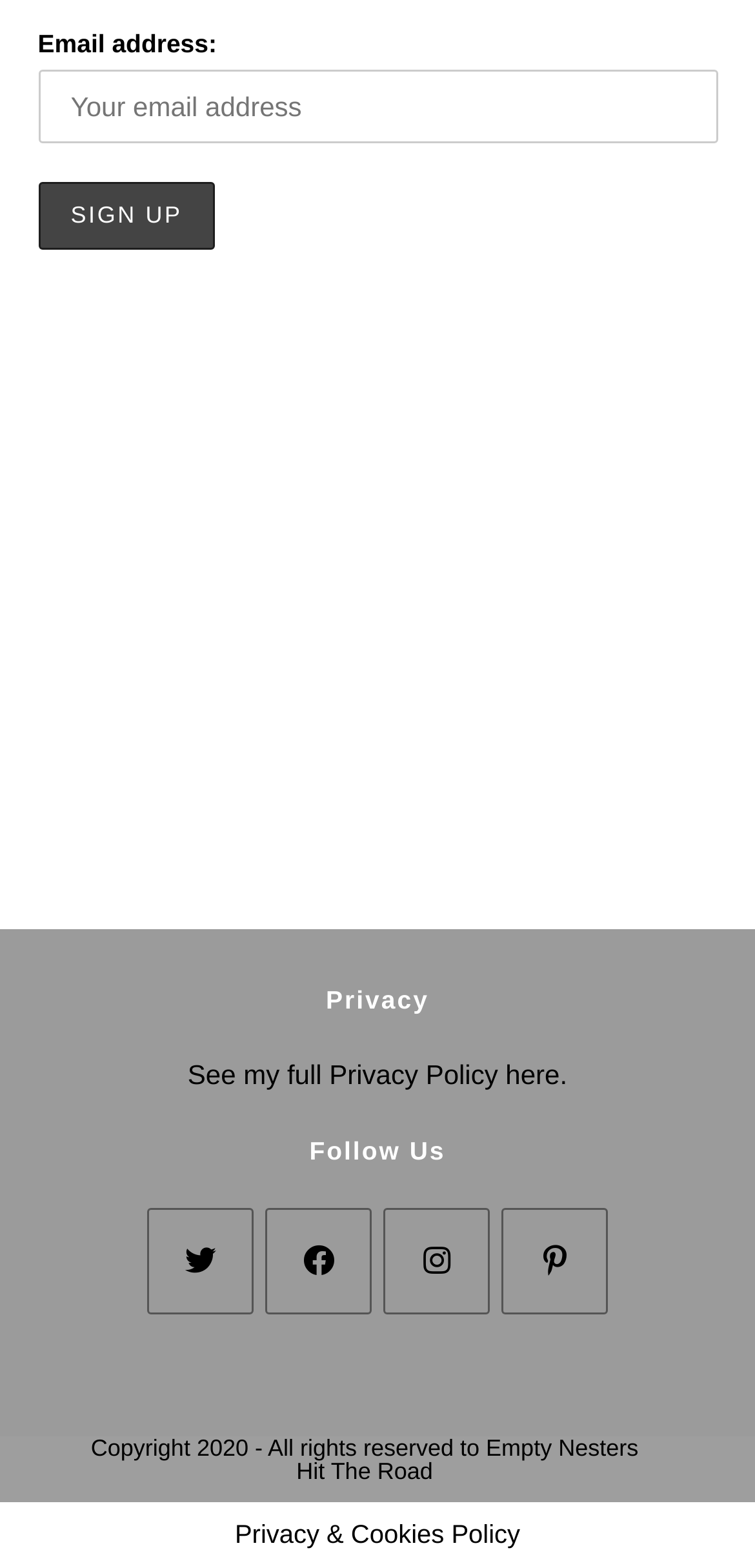What is the name of the website? Observe the screenshot and provide a one-word or short phrase answer.

Empty Nesters Hit The Road